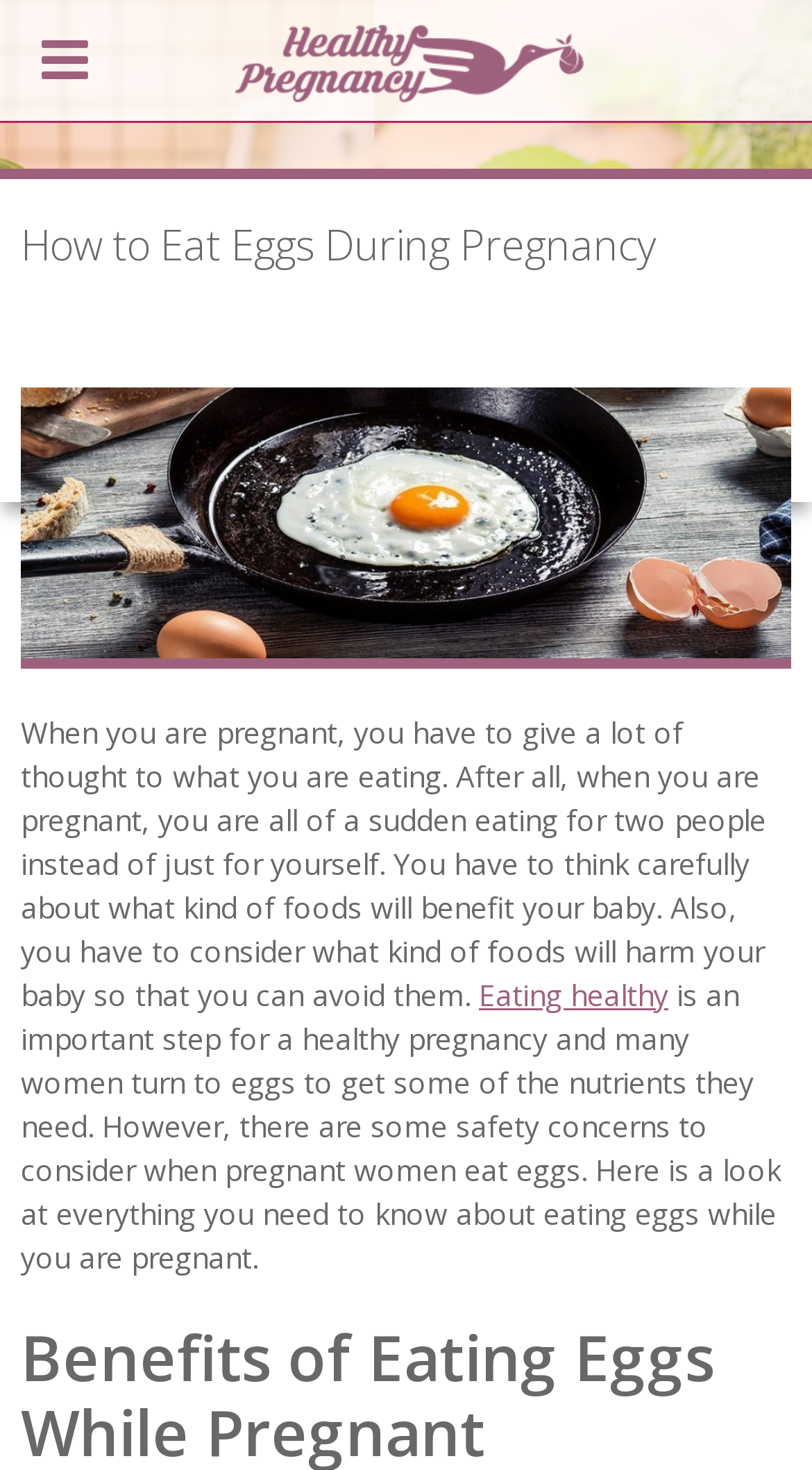Find and provide the bounding box coordinates for the UI element described with: "parent_node: Comment name="email" placeholder="Email *"".

None